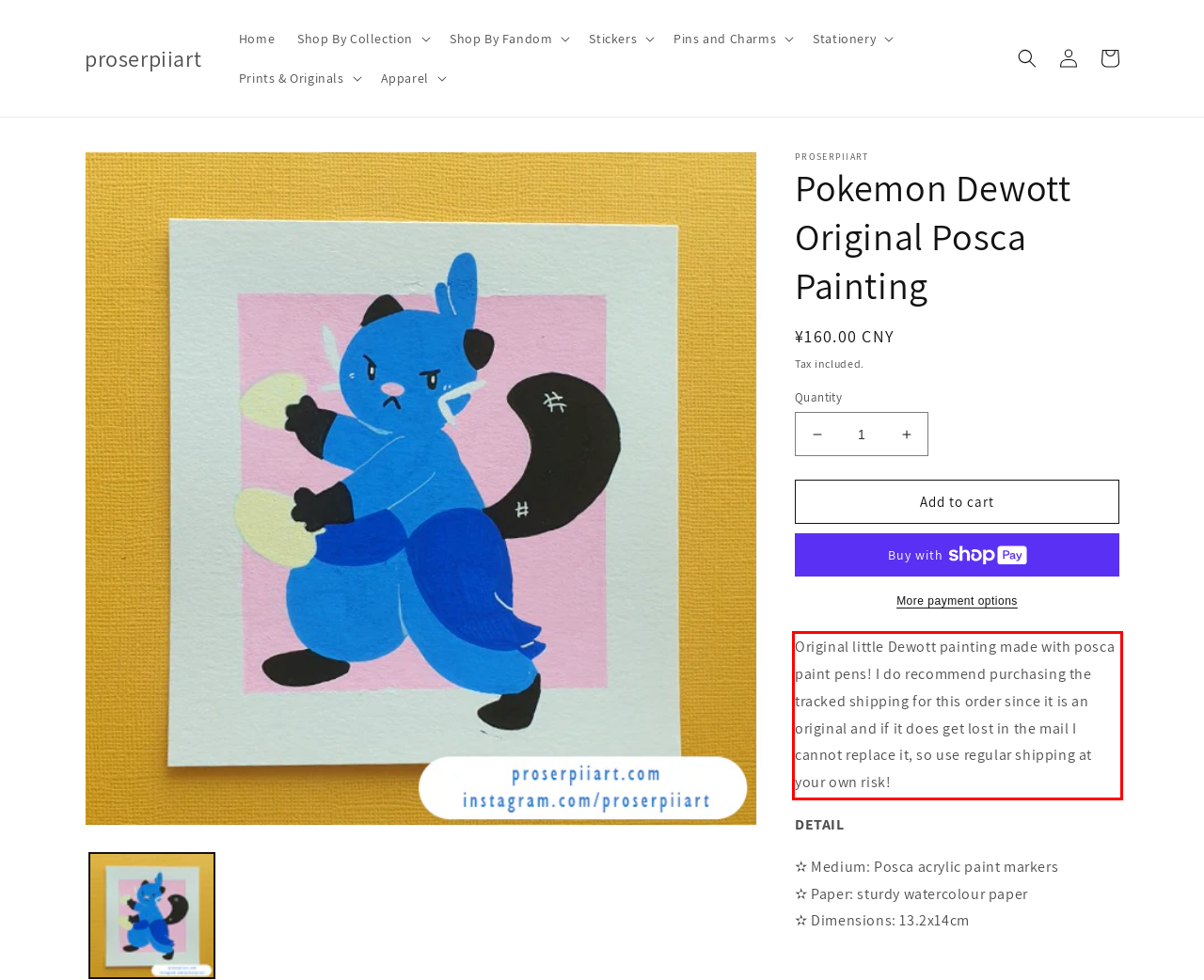Given a webpage screenshot, identify the text inside the red bounding box using OCR and extract it.

Original little Dewott painting made with posca paint pens! I do recommend purchasing the tracked shipping for this order since it is an original and if it does get lost in the mail I cannot replace it, so use regular shipping at your own risk!